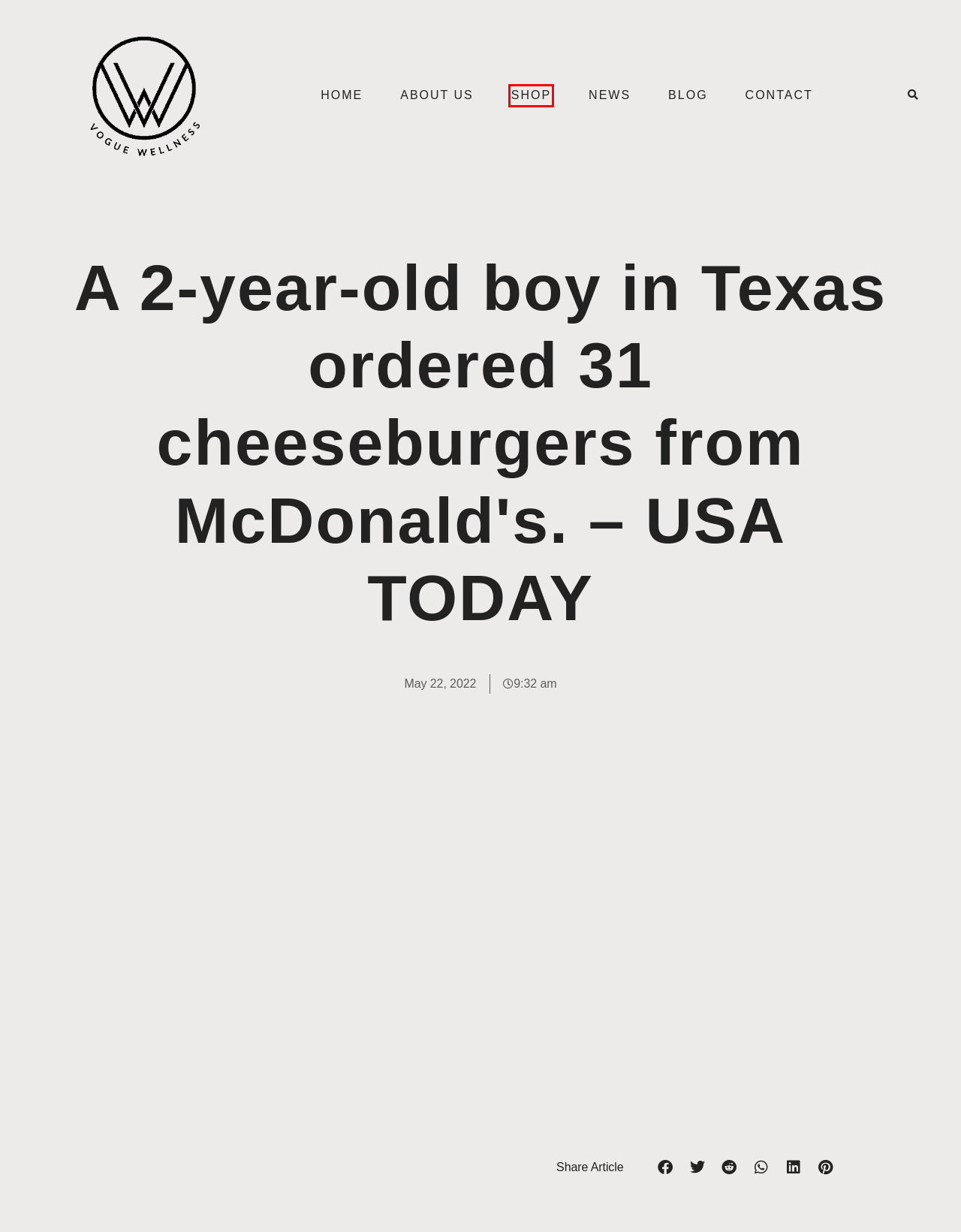You have a screenshot of a webpage where a red bounding box highlights a specific UI element. Identify the description that best matches the resulting webpage after the highlighted element is clicked. The choices are:
A. Home - Vogue Wellness health blogs
B. Use Screen Time on your iPhone or iPad - Apple Support
C. Shop - Vogue Wellness
D. About us - Vogue Wellness
E. US Growth Seen Outpacing China's for First Time Since 1976 - Bloomberg - Vogue Wellness
F. Contact us - Vogue Wellness
G. Vogue health and fitness Blog - Vogue Wellness
H. Health News - Vogue Wellness

C